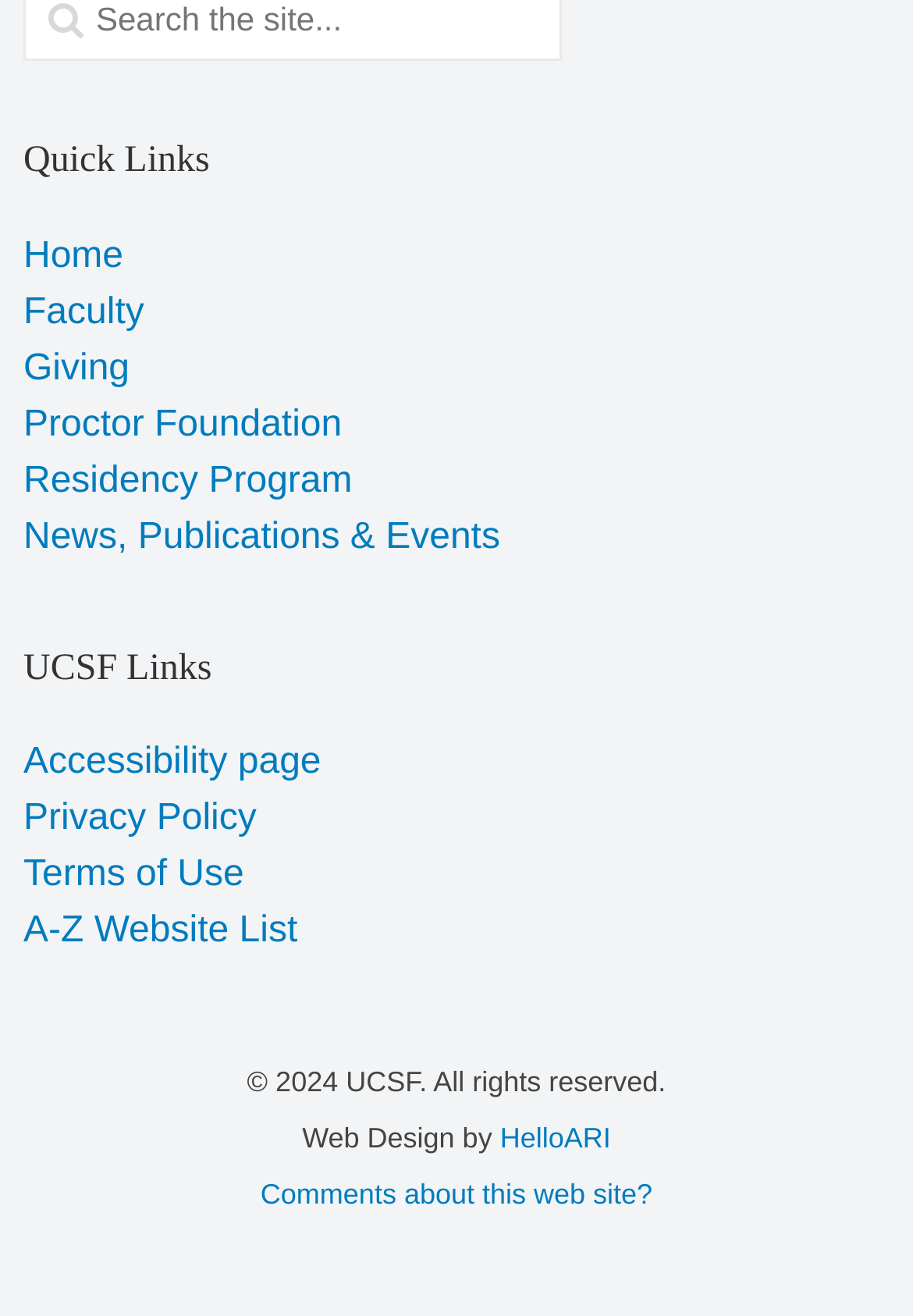Please pinpoint the bounding box coordinates for the region I should click to adhere to this instruction: "Contact HelloARI".

[0.548, 0.853, 0.669, 0.878]